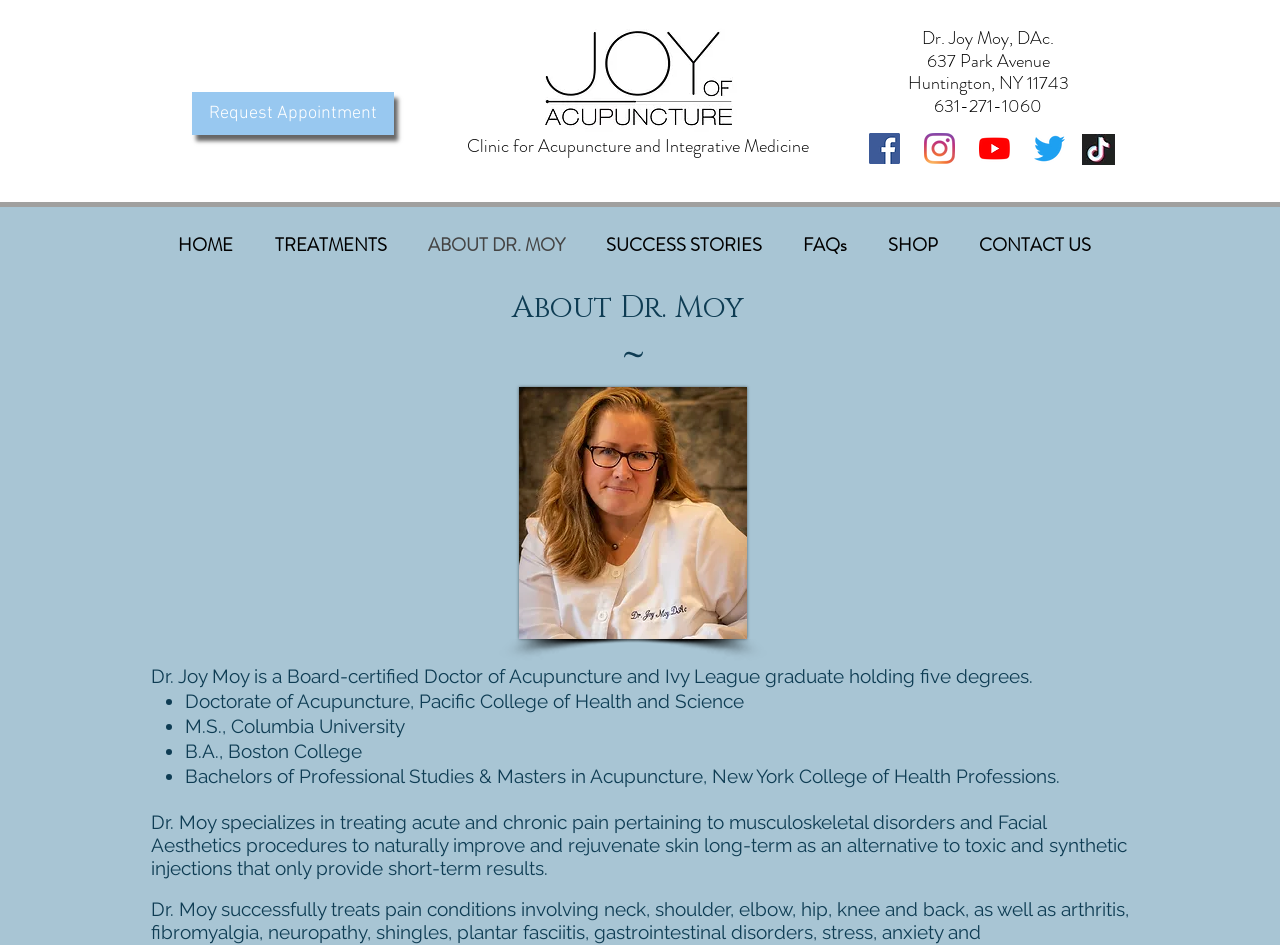Specify the bounding box coordinates for the region that must be clicked to perform the given instruction: "Visit the Facebook social media page".

[0.679, 0.141, 0.703, 0.174]